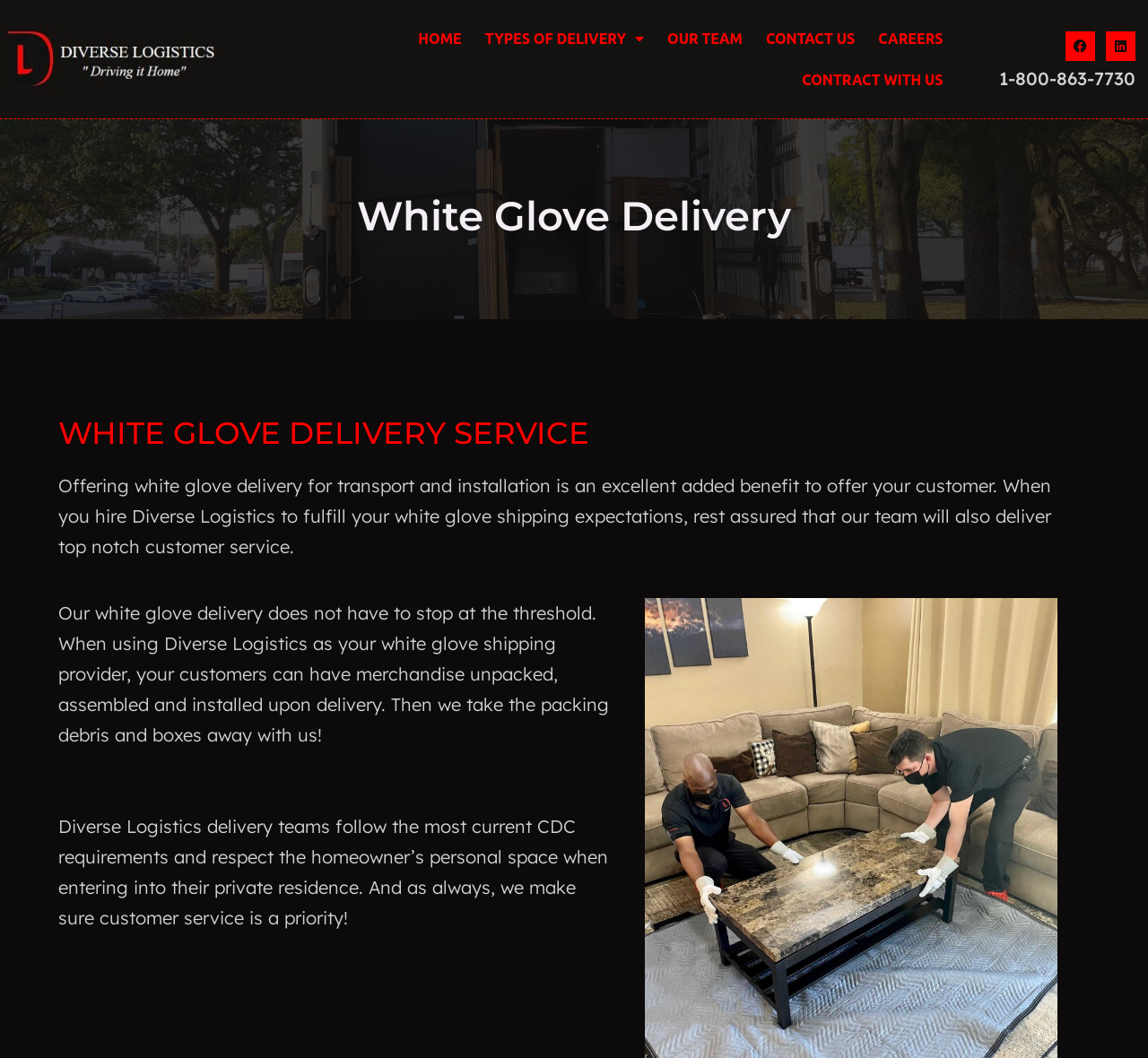Please find the bounding box coordinates in the format (top-left x, top-left y, bottom-right x, bottom-right y) for the given element description. Ensure the coordinates are floating point numbers between 0 and 1. Description: Small Cells & DAS

None